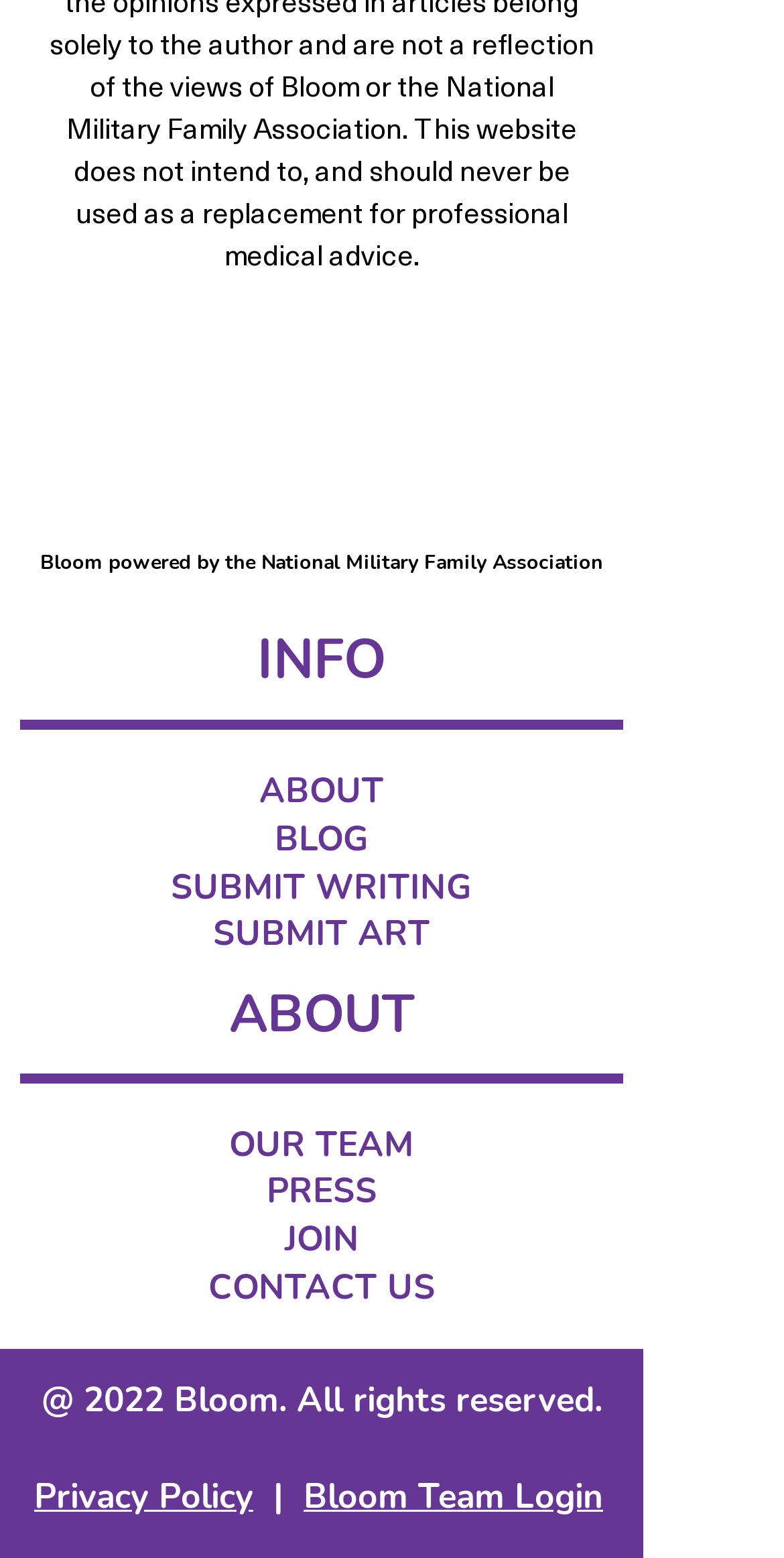Look at the image and give a detailed response to the following question: What is the name of the organization powering Bloom?

I found the name of the organization powering Bloom in the heading 'Bloom powered by the National Military Family Association'.